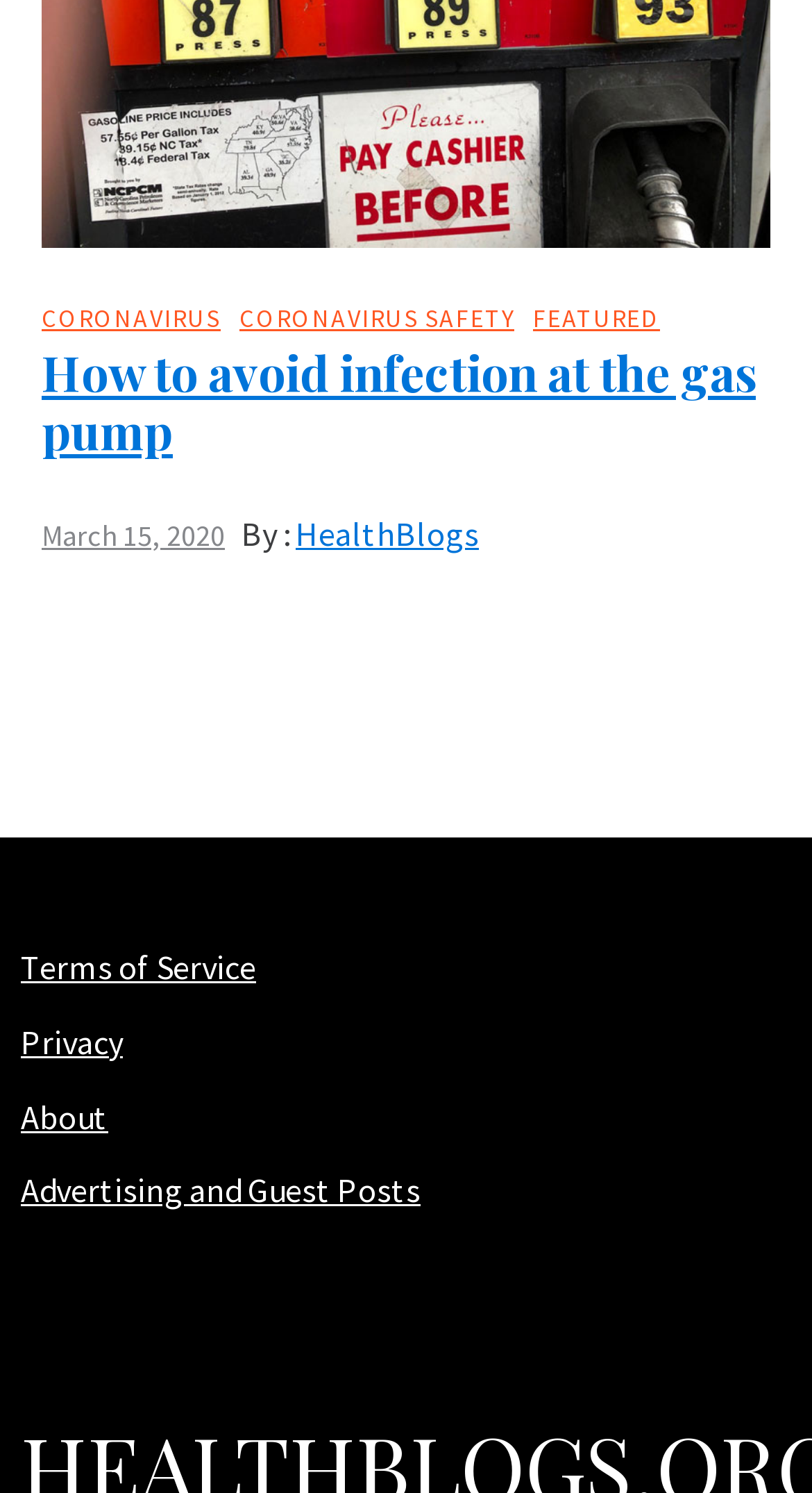What is the topic of the first link?
Provide an in-depth and detailed explanation in response to the question.

The first link on the webpage has the text 'CORONAVIRUS', which suggests that it is related to the COVID-19 pandemic. Therefore, the topic of the first link is CORONAVIRUS.